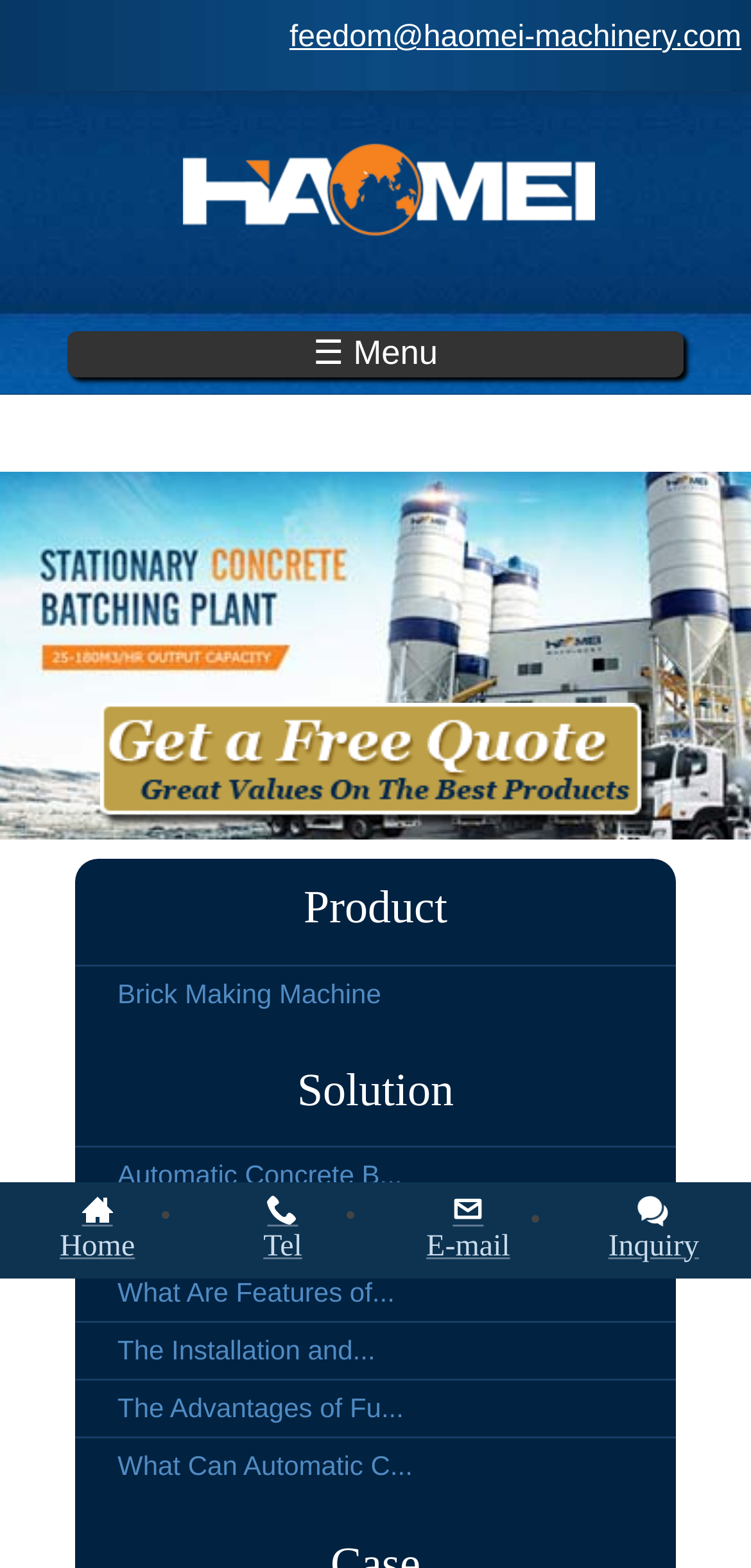Please determine the bounding box coordinates of the element to click in order to execute the following instruction: "View product information". The coordinates should be four float numbers between 0 and 1, specified as [left, top, right, bottom].

[0.1, 0.548, 0.9, 0.615]